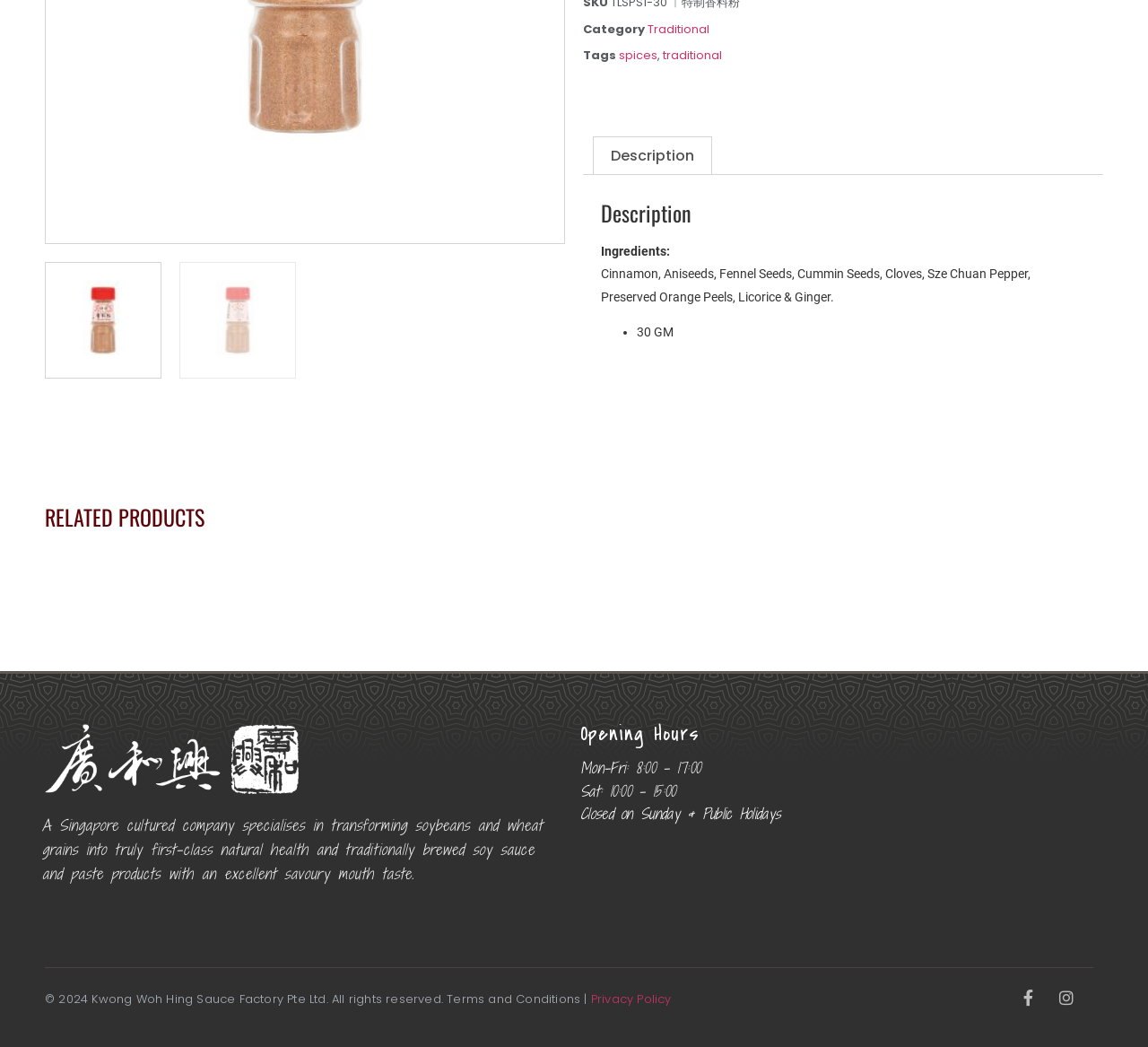Determine the bounding box coordinates for the UI element described. Format the coordinates as (top-left x, top-left y, bottom-right x, bottom-right y) and ensure all values are between 0 and 1. Element description: spices

[0.539, 0.045, 0.573, 0.061]